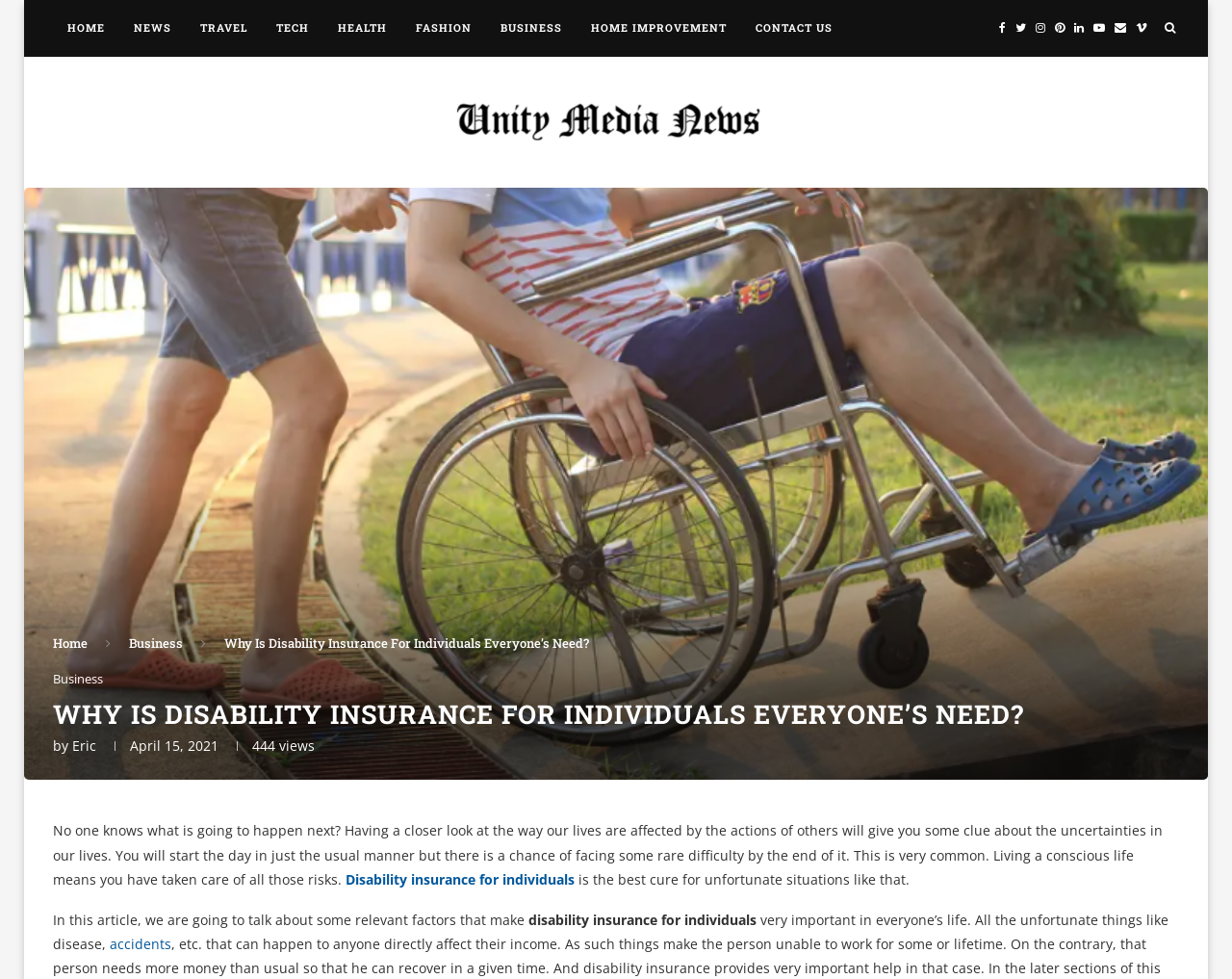Extract the main title from the webpage.

WHY IS DISABILITY INSURANCE FOR INDIVIDUALS EVERYONE’S NEED?